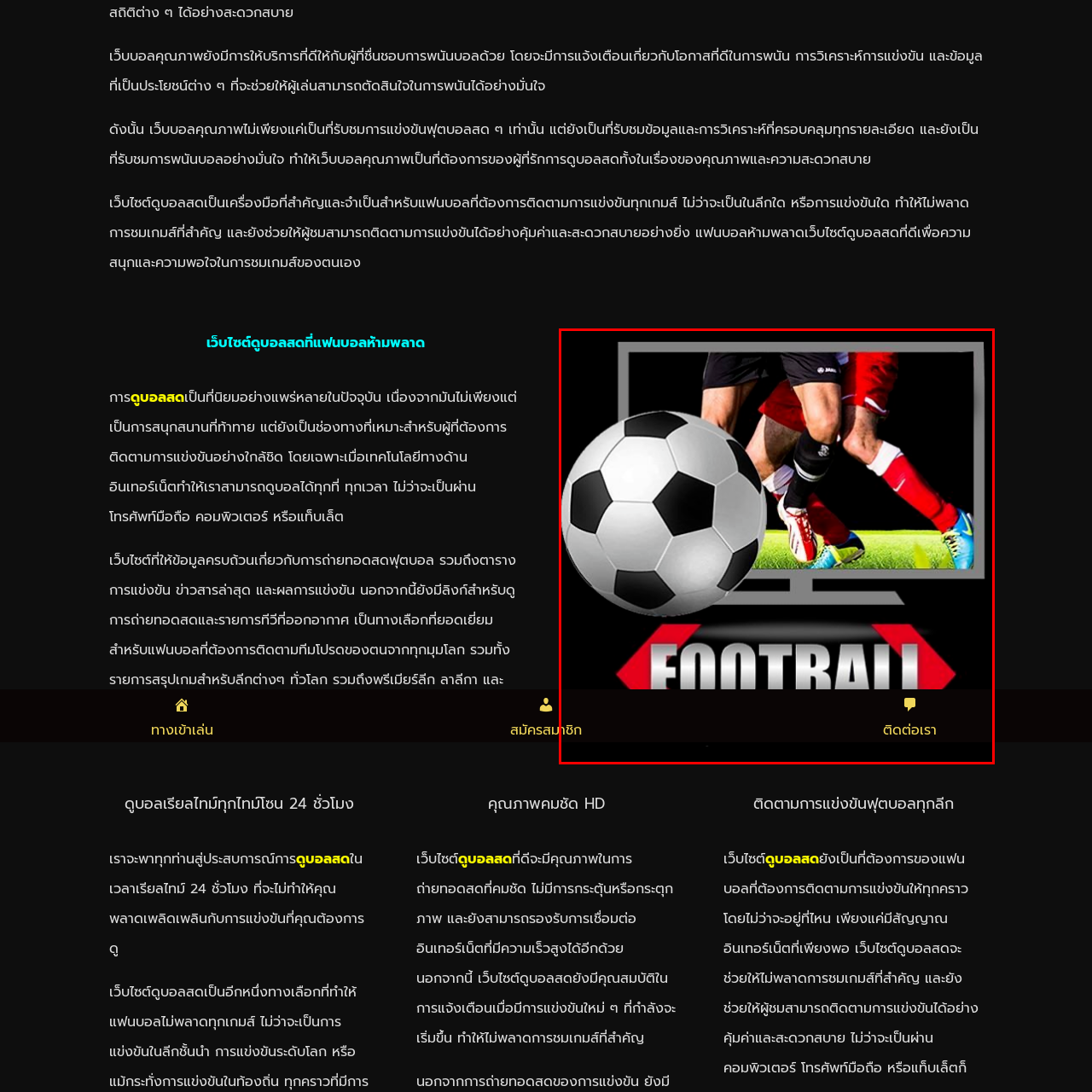Provide a comprehensive description of the image highlighted by the red bounding box.

The image features a dynamic composition showcasing a soccer ball in the foreground, symbolizing the excitement and energy of the sport. Behind the ball, two players are depicted in action, emphasizing the thrill of live football matches. The background of the image features a large screen displaying the word "FOOTBALL," which encapsulates the primary focus of the content, likely related to live football streaming or broadcasts. The design includes a vibrant color scheme, enhancing the visual appeal and capturing the essence of sports entertainment.

Below the graphic, there are two prominent call-to-action buttons in Thai: one for "สมัคร" (register) and another for "ติดต่อเรา" (contact us), inviting users to engage with the platform. This overall presentation suggests a service that offers quality live football viewing and information, catering to fans eager to follow their favorite teams and matches.